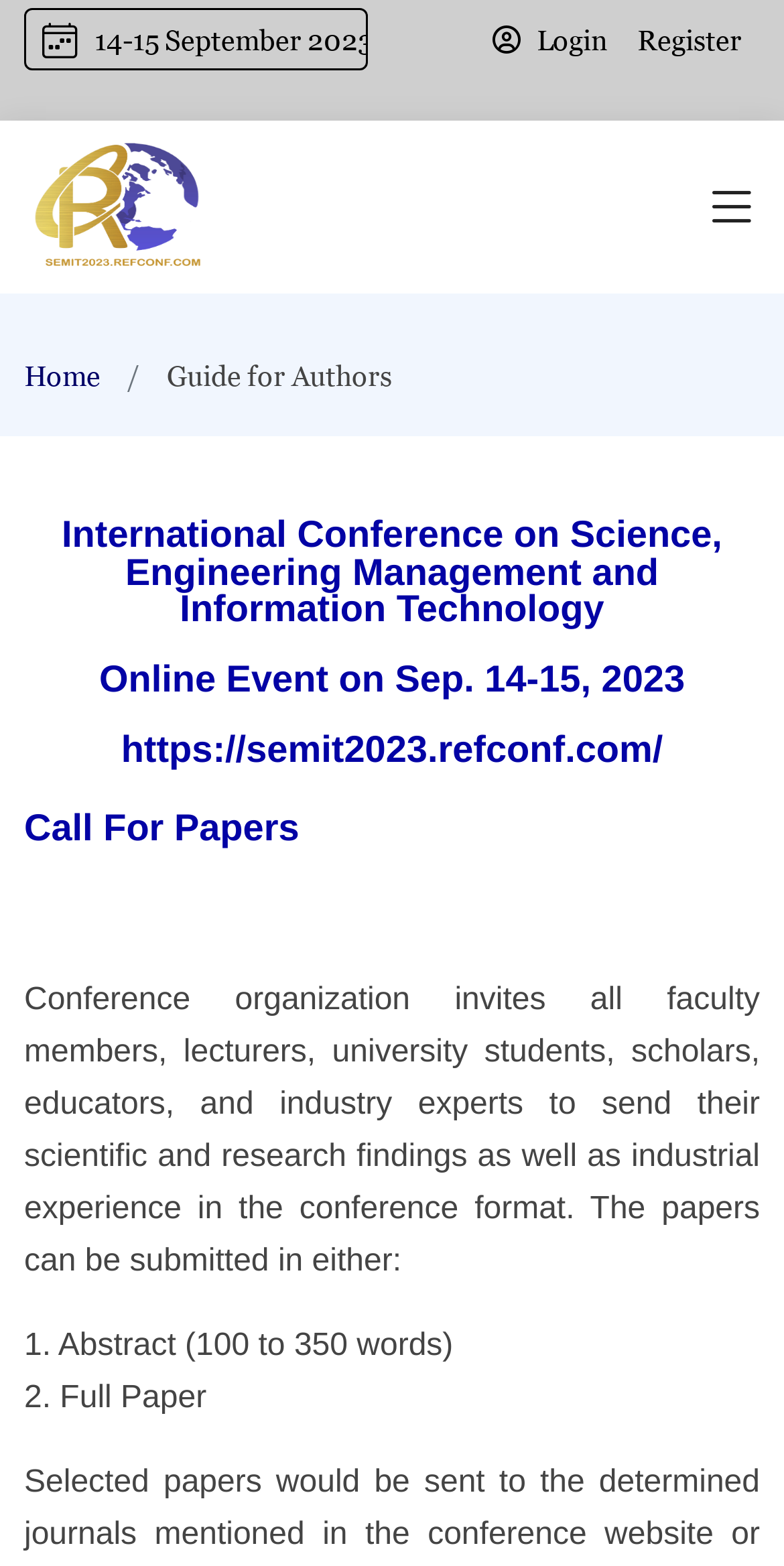Provide a short answer to the following question with just one word or phrase: What is the theme of the conference?

Science, Engineering Management and Information Technology